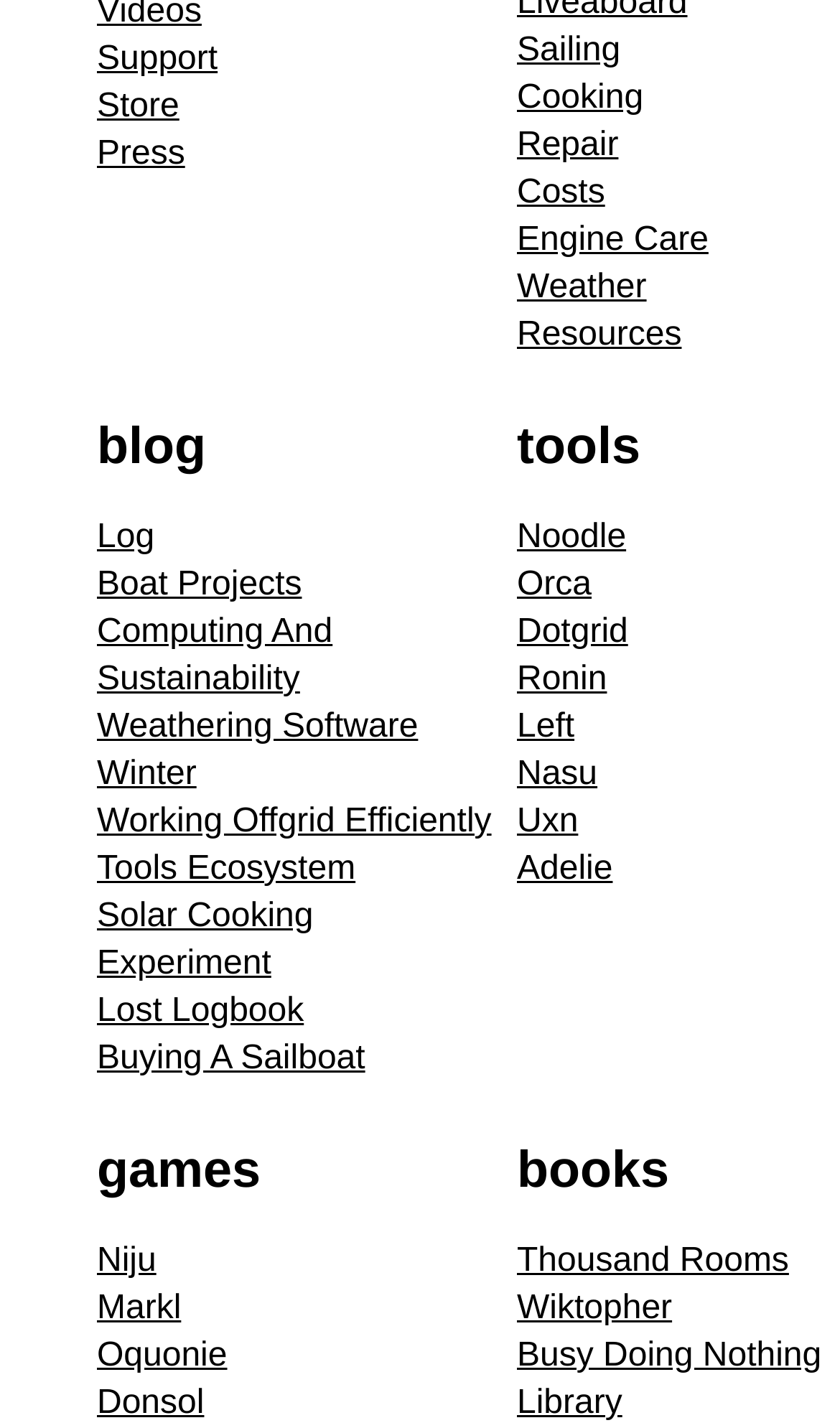Identify the bounding box coordinates for the UI element that matches this description: "Buying a Sailboat".

[0.115, 0.729, 0.435, 0.754]